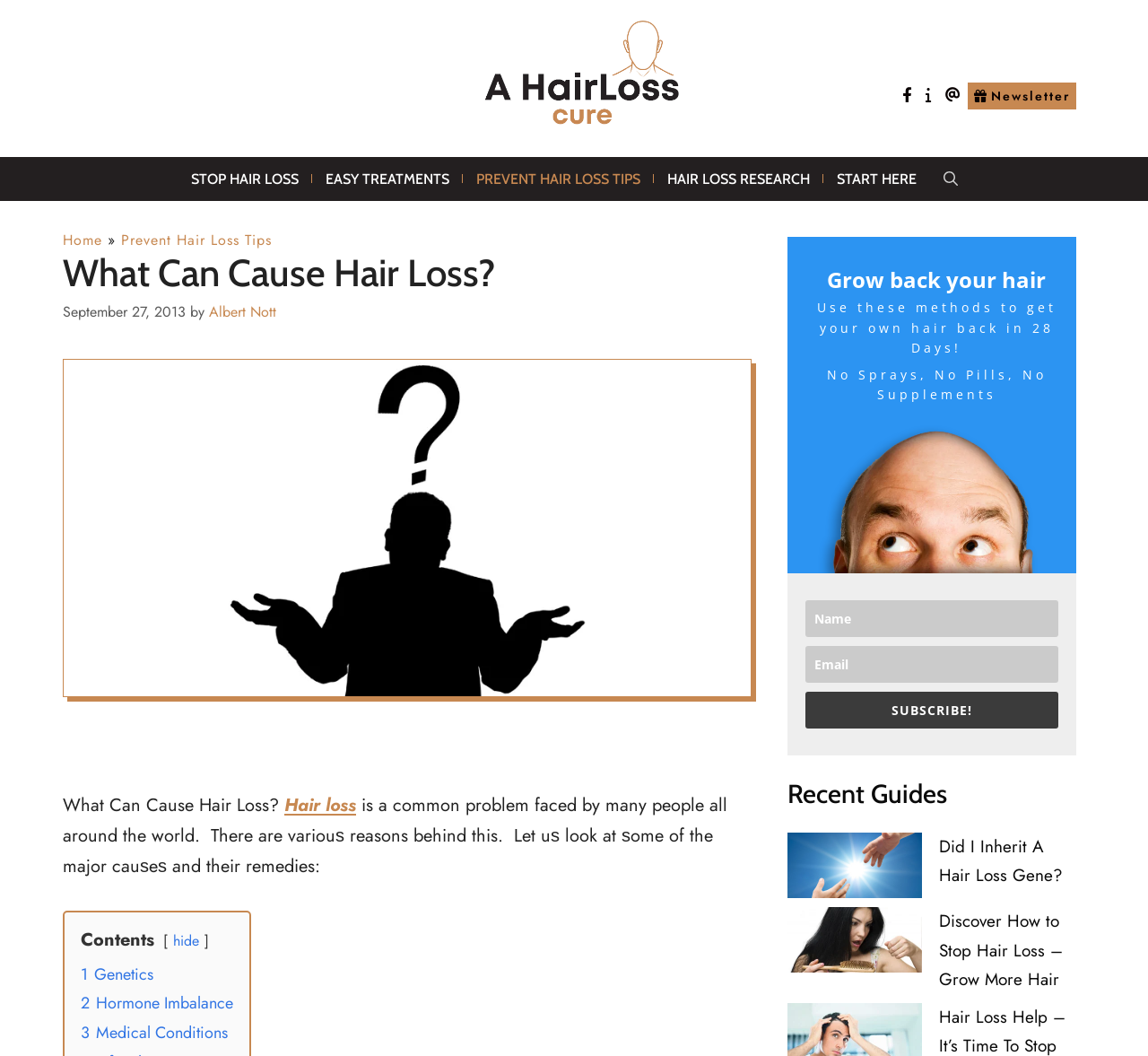Provide the bounding box coordinates of the HTML element this sentence describes: "placeholder="Name"". The bounding box coordinates consist of four float numbers between 0 and 1, i.e., [left, top, right, bottom].

[0.702, 0.568, 0.922, 0.603]